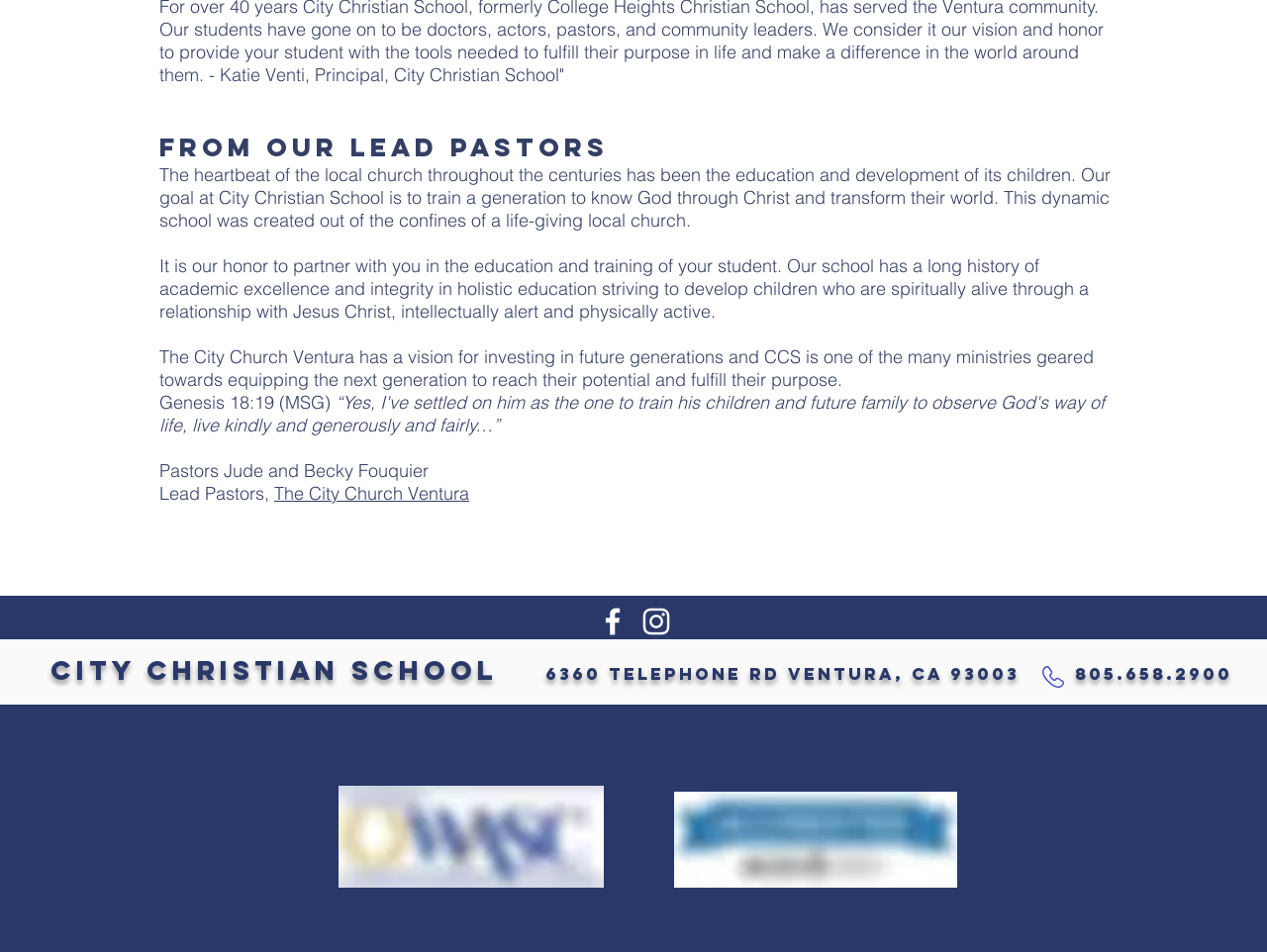Given the element description "About" in the screenshot, predict the bounding box coordinates of that UI element.

None